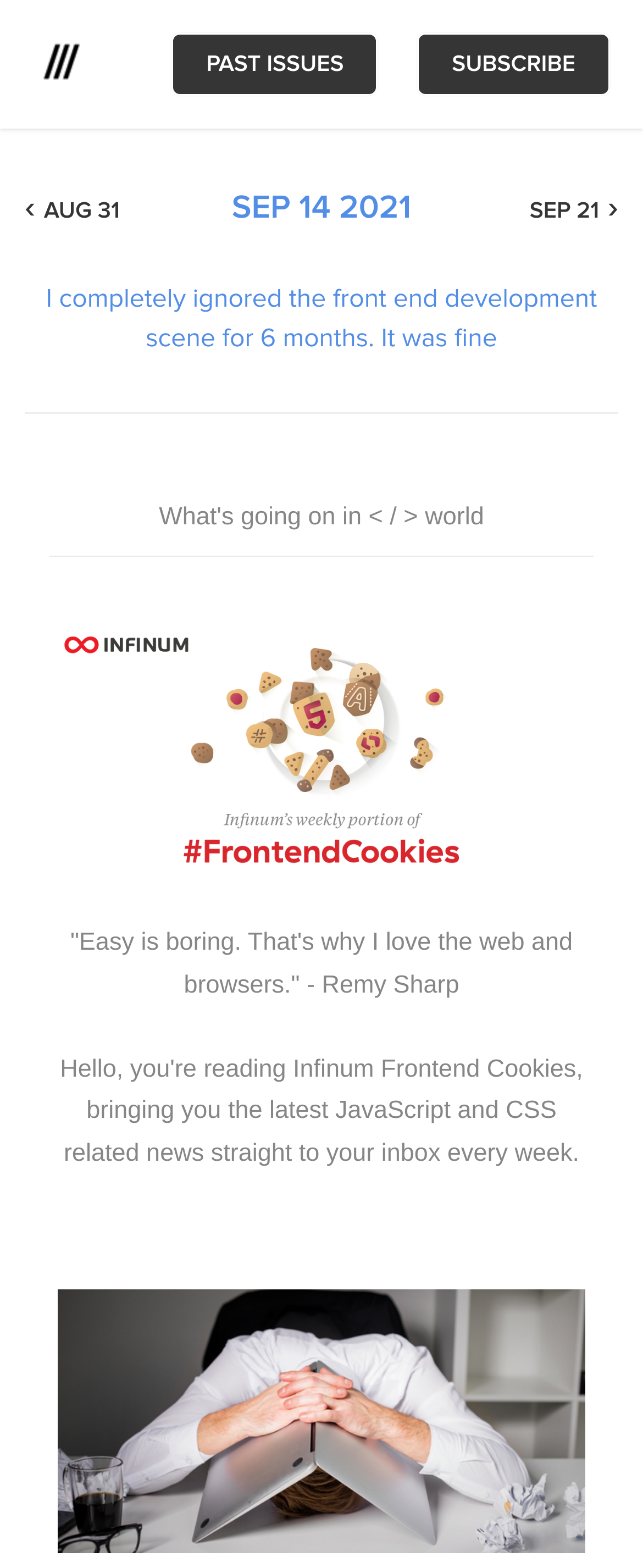Describe every aspect of the webpage comprehensively.

This webpage appears to be a newsletter or blog focused on frontend development, specifically JavaScript and CSS. At the top left, there is a Goodbits logo, a black icon in a white circle. Next to it, there are three links: "PAST ISSUES", "SUBSCRIBE", and a navigation link "‹ AUG 31" with an arrow pointing to the left, and another link "SEP 21 ›" with an arrow pointing to the right.

Below these links, there is a heading that reads "I completely ignored the front end development scene for 6 months. It was fine". This heading is also a link. Underneath, there is a horizontal separator line.

The main content of the page is a table with a single row and three columns. The first column contains a section titled "What's going on in < / > world", which is a quote from Remy Sharp. The quote is "Easy is boring. That's why I love the web and browsers." Below the quote, there is a brief introduction to the newsletter, stating that it brings the latest JavaScript and CSS related news to the reader's inbox every week.

In the second column, there is an image, but its description is not provided. The third column contains a link, but its text is not specified.

At the bottom of the page, there is a small section with a link, but its text is not provided. Overall, the webpage has a simple and clean layout, with a focus on presenting the newsletter's content in a clear and readable manner.